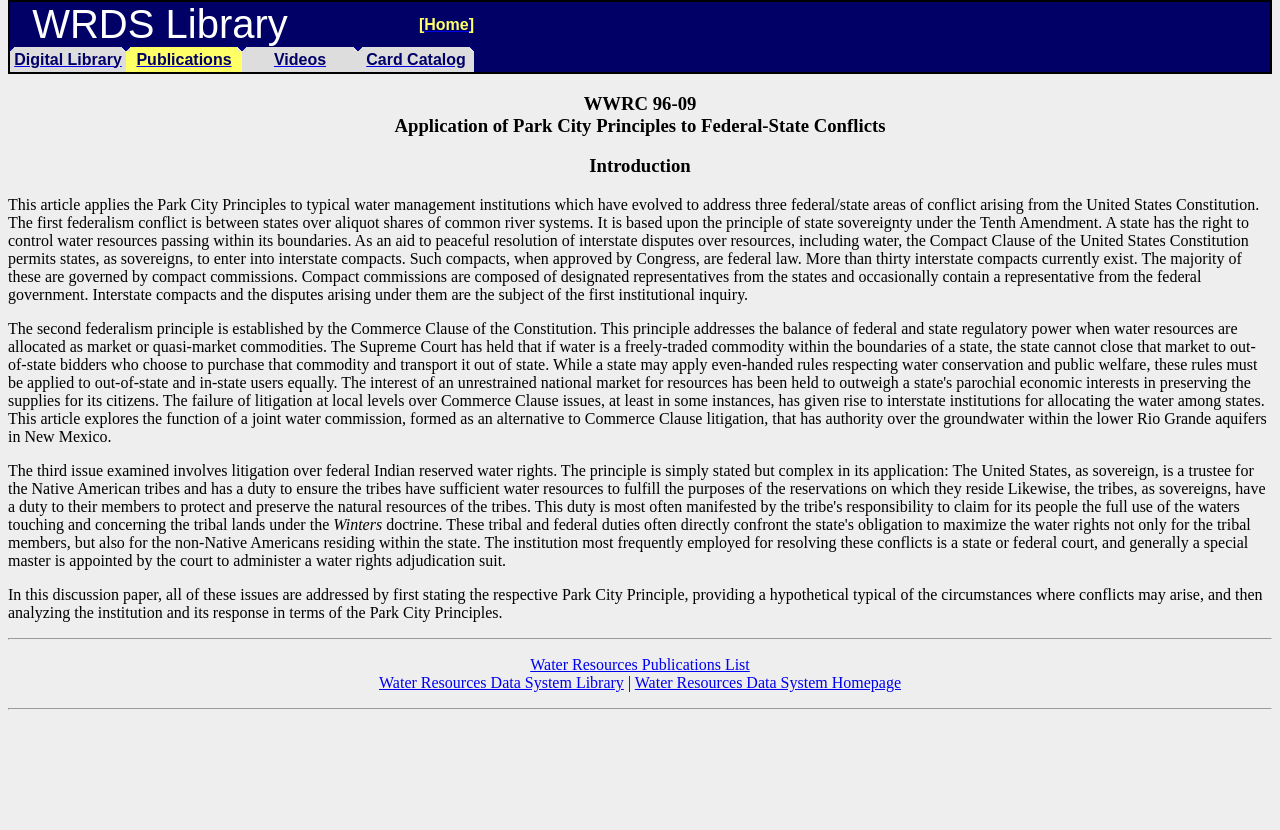What is the relationship between states and the federal government in water management?
Using the image, provide a concise answer in one word or a short phrase.

States have sovereignty